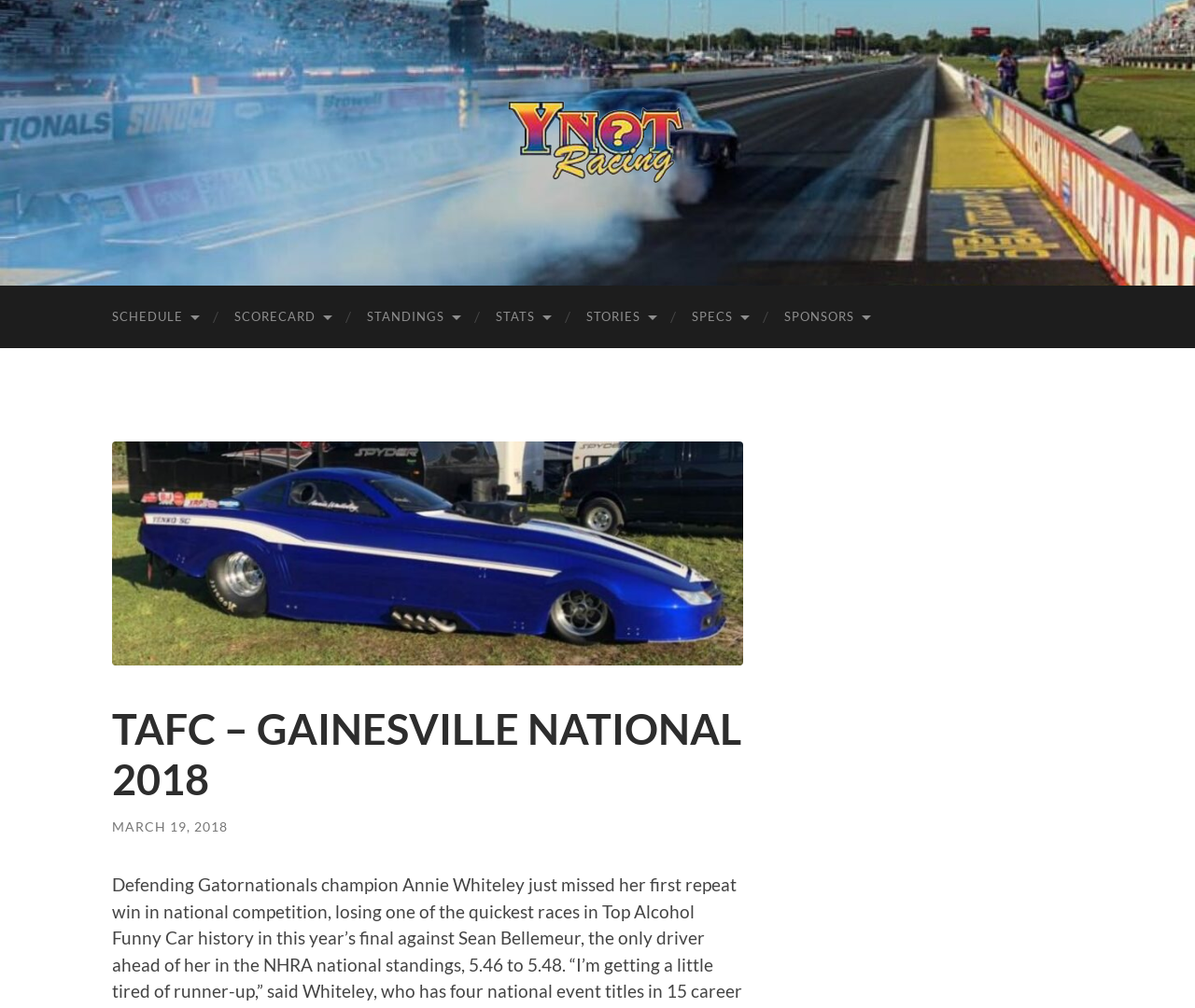Provide a brief response to the question below using one word or phrase:
How many sponsors are listed?

One